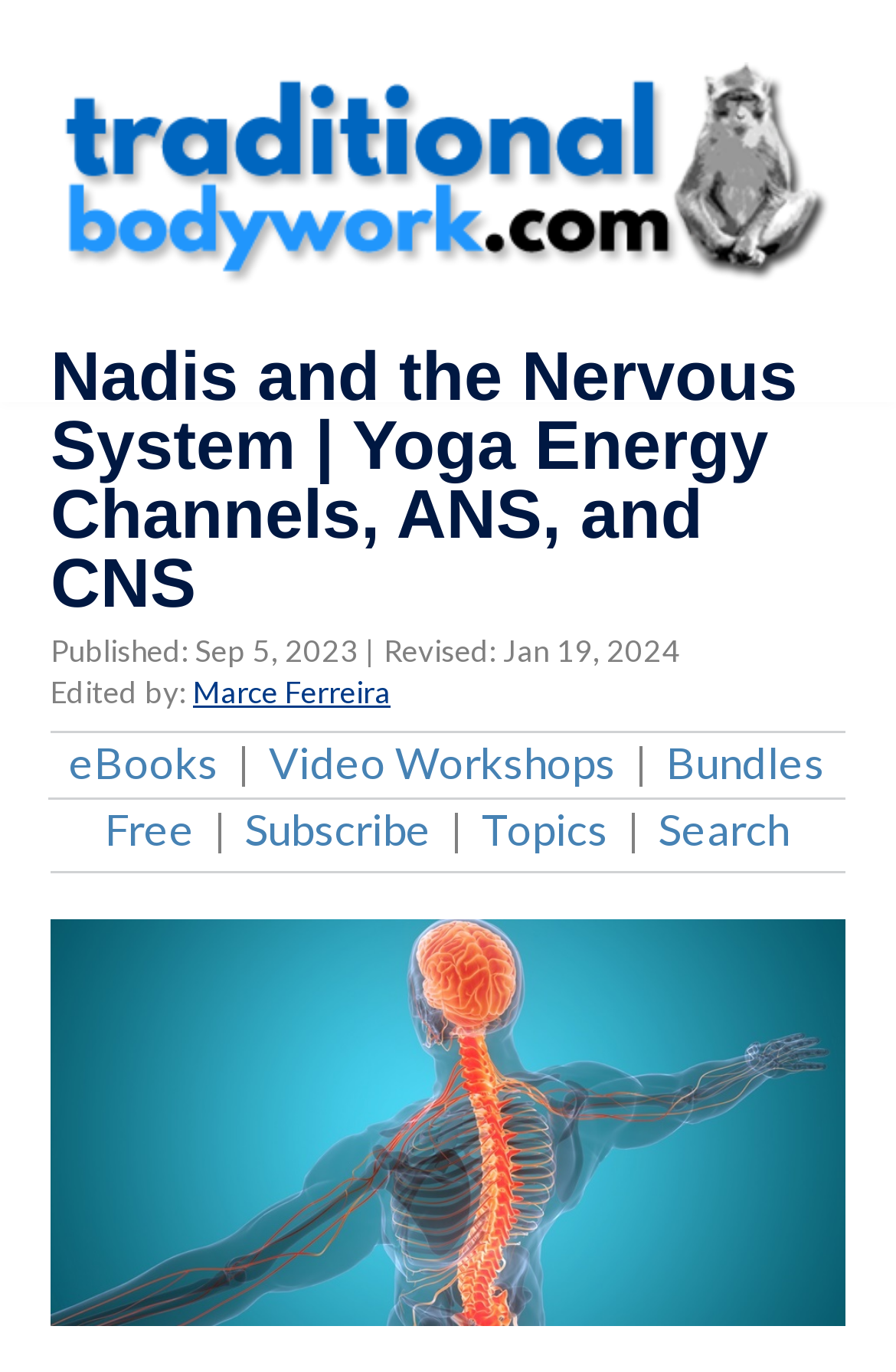What is the image below the navigation options?
Can you give a detailed and elaborate answer to the question?

I found the image by looking at the section below the navigation options, where I saw an image with the same name as the article's heading, 'Nadis and the Nervous System | Yoga Energy Channels, ANS, and CNS'.